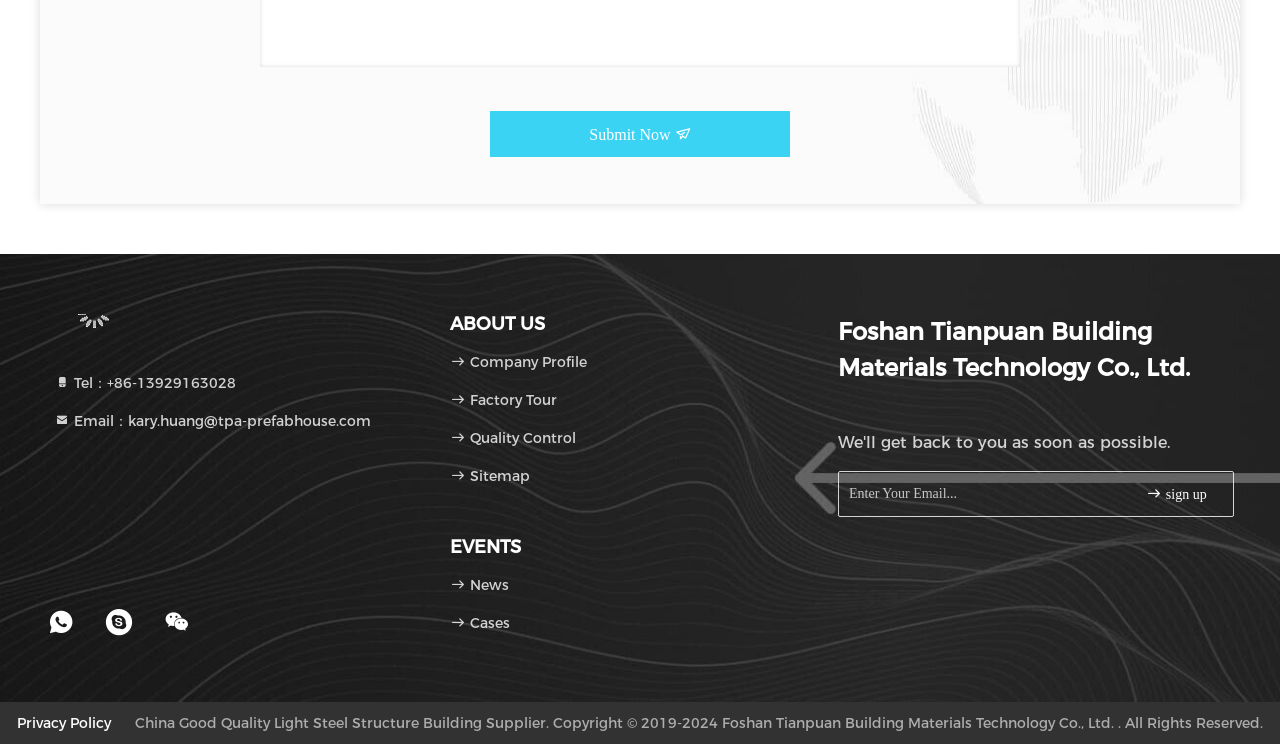Using the webpage screenshot, locate the HTML element that fits the following description and provide its bounding box: "Welding Curtains manufacturers".

None